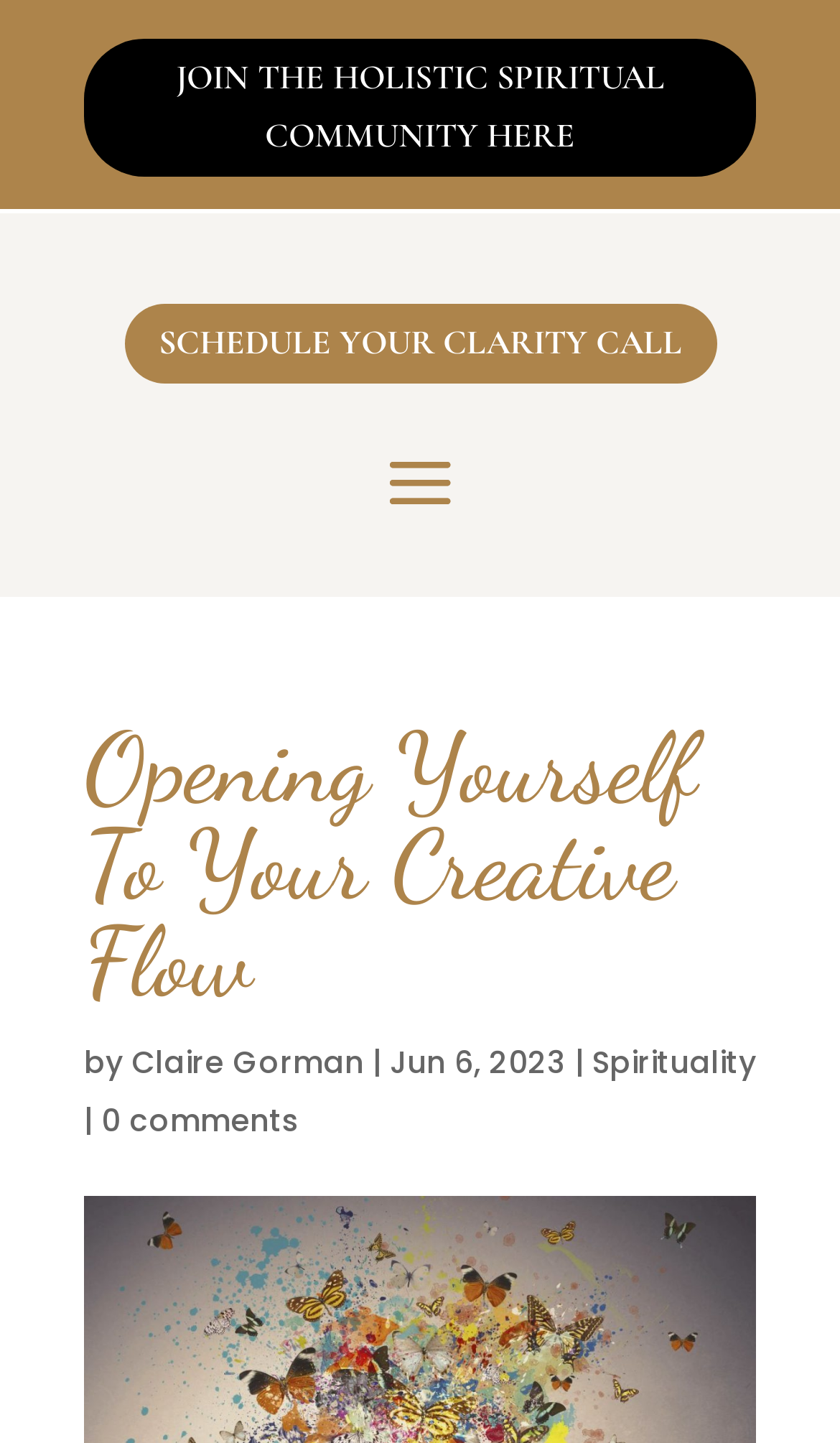Determine the bounding box coordinates of the UI element described below. Use the format (top-left x, top-left y, bottom-right x, bottom-right y) with floating point numbers between 0 and 1: 0 comments

[0.121, 0.761, 0.356, 0.791]